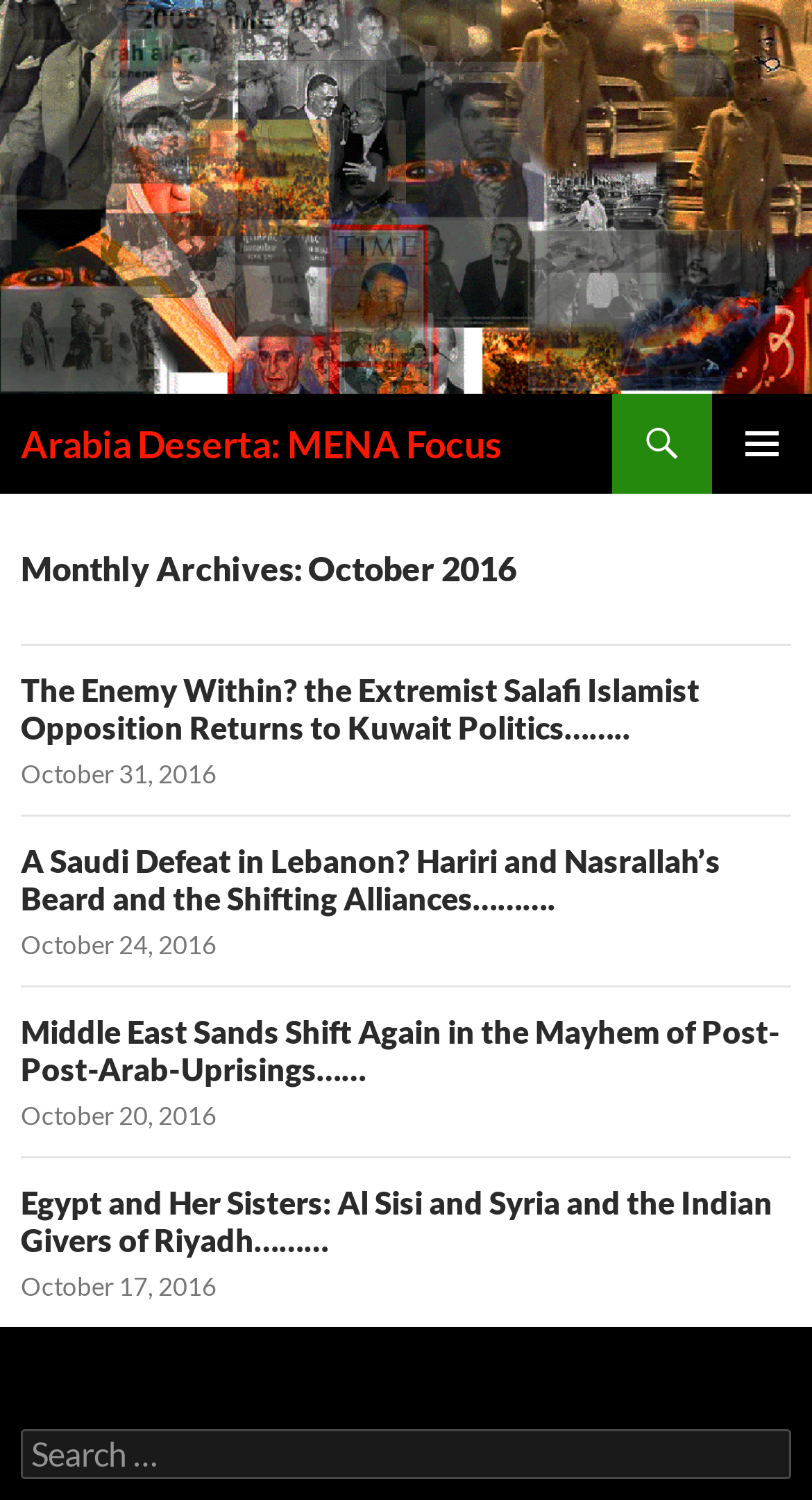Bounding box coordinates are specified in the format (top-left x, top-left y, bottom-right x, bottom-right y). All values are floating point numbers bounded between 0 and 1. Please provide the bounding box coordinate of the region this sentence describes: October 17, 2016

[0.026, 0.848, 0.267, 0.869]